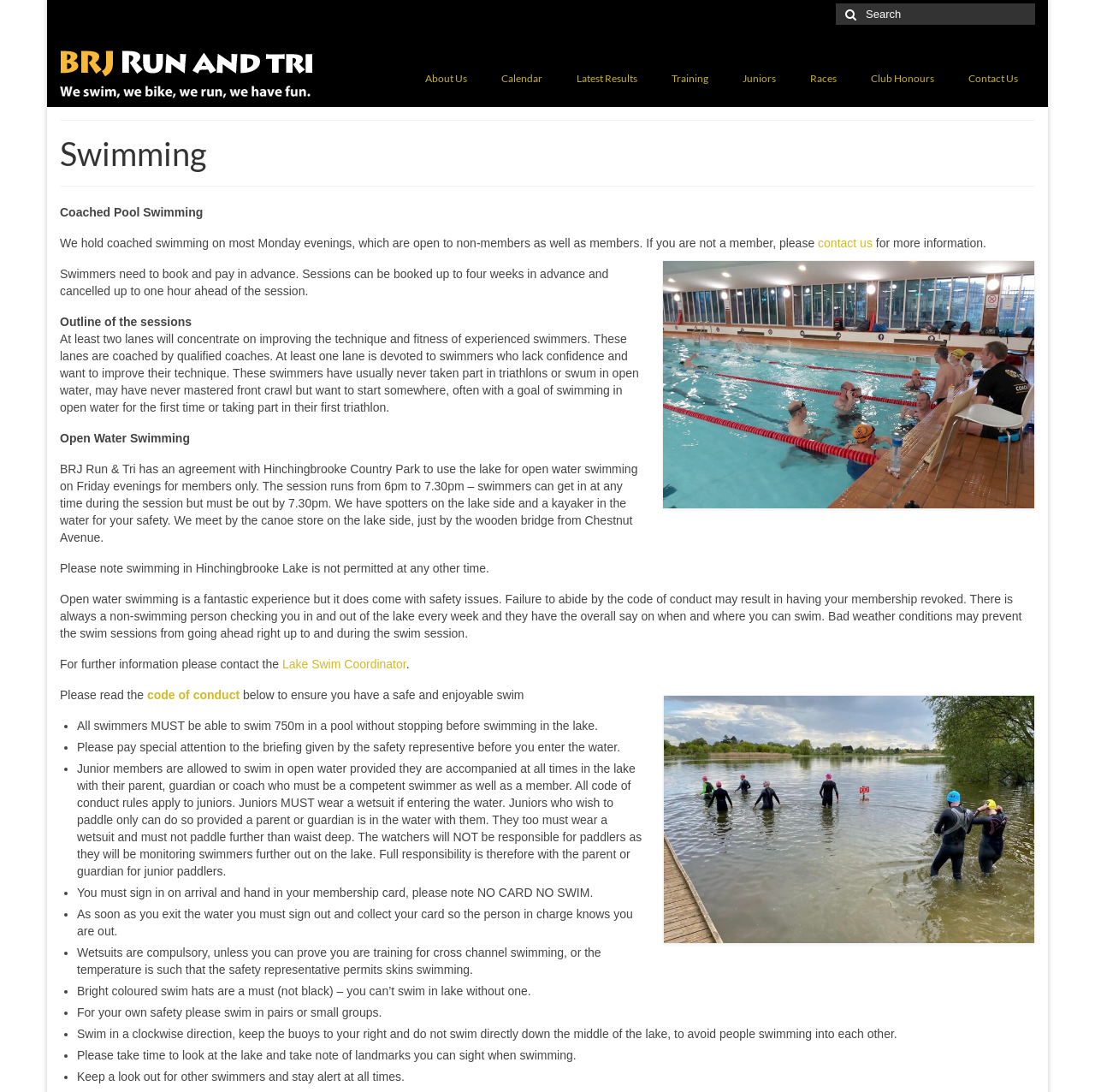Specify the bounding box coordinates of the element's region that should be clicked to achieve the following instruction: "View About Us page". The bounding box coordinates consist of four float numbers between 0 and 1, in the format [left, top, right, bottom].

[0.373, 0.057, 0.442, 0.087]